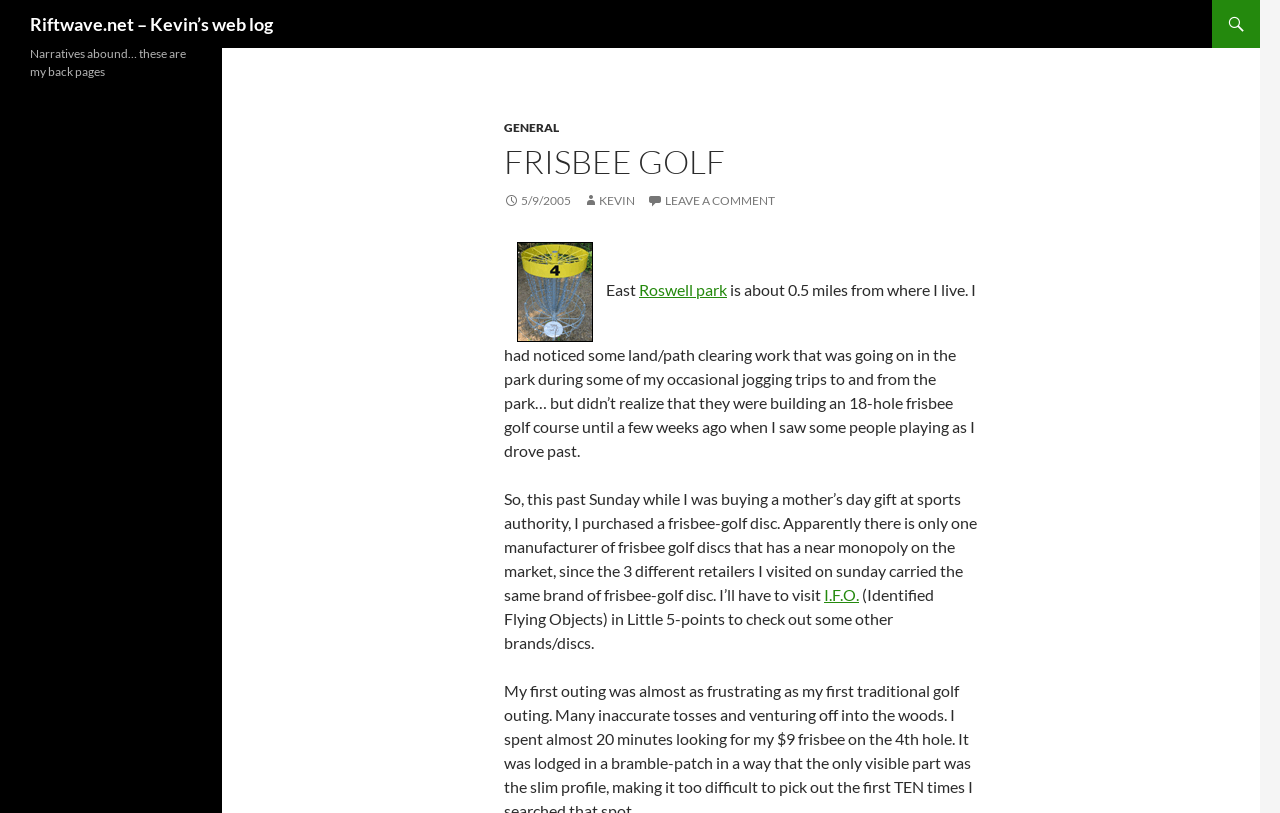Please specify the bounding box coordinates in the format (top-left x, top-left y, bottom-right x, bottom-right y), with all values as floating point numbers between 0 and 1. Identify the bounding box of the UI element described by: Riftwave.net – Kevin’s web log

[0.023, 0.016, 0.213, 0.043]